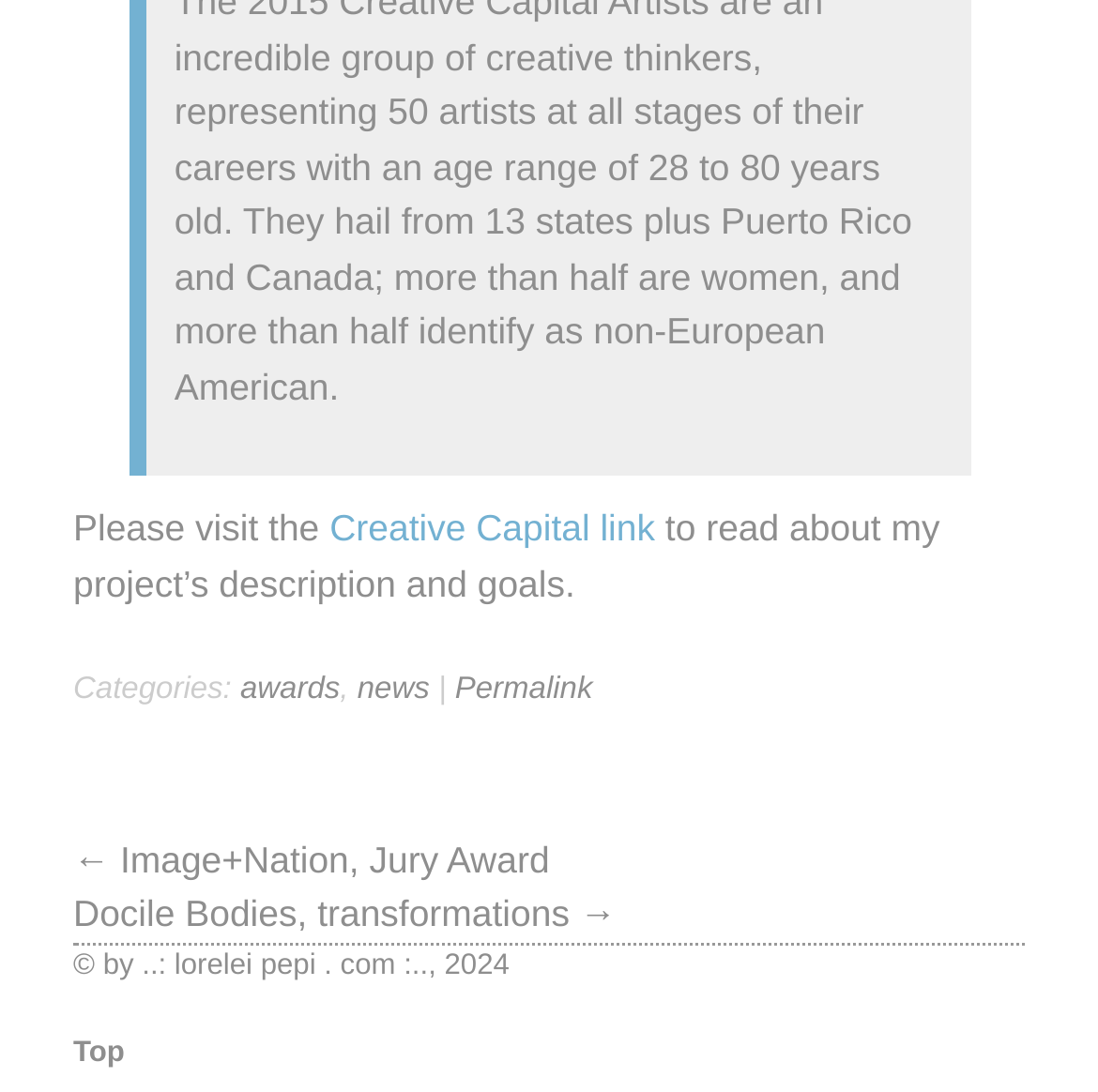Extract the bounding box of the UI element described as: "news".

[0.325, 0.616, 0.391, 0.647]